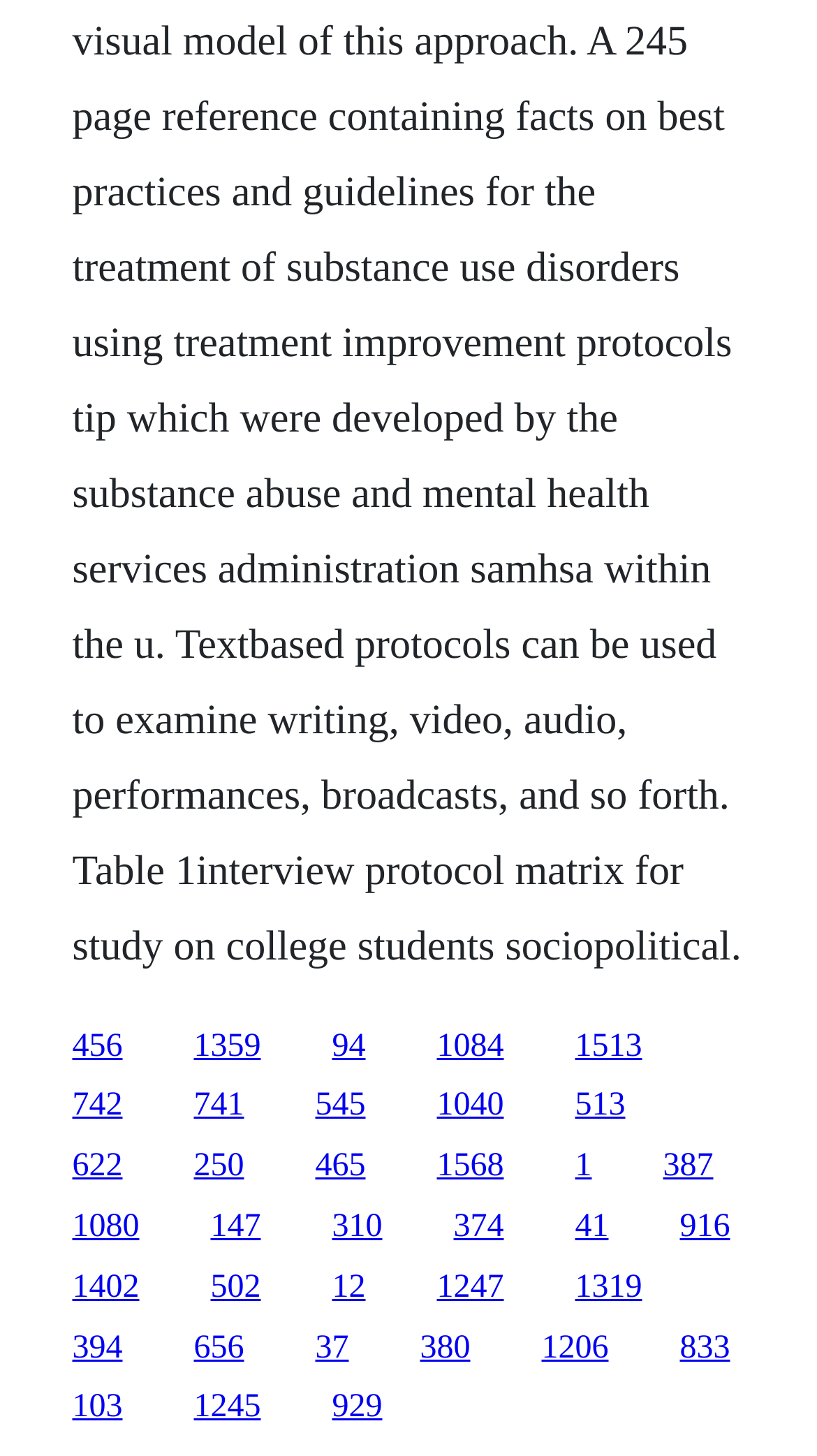Identify the bounding box coordinates of the clickable region necessary to fulfill the following instruction: "visit the third link". The bounding box coordinates should be four float numbers between 0 and 1, i.e., [left, top, right, bottom].

[0.406, 0.706, 0.447, 0.73]